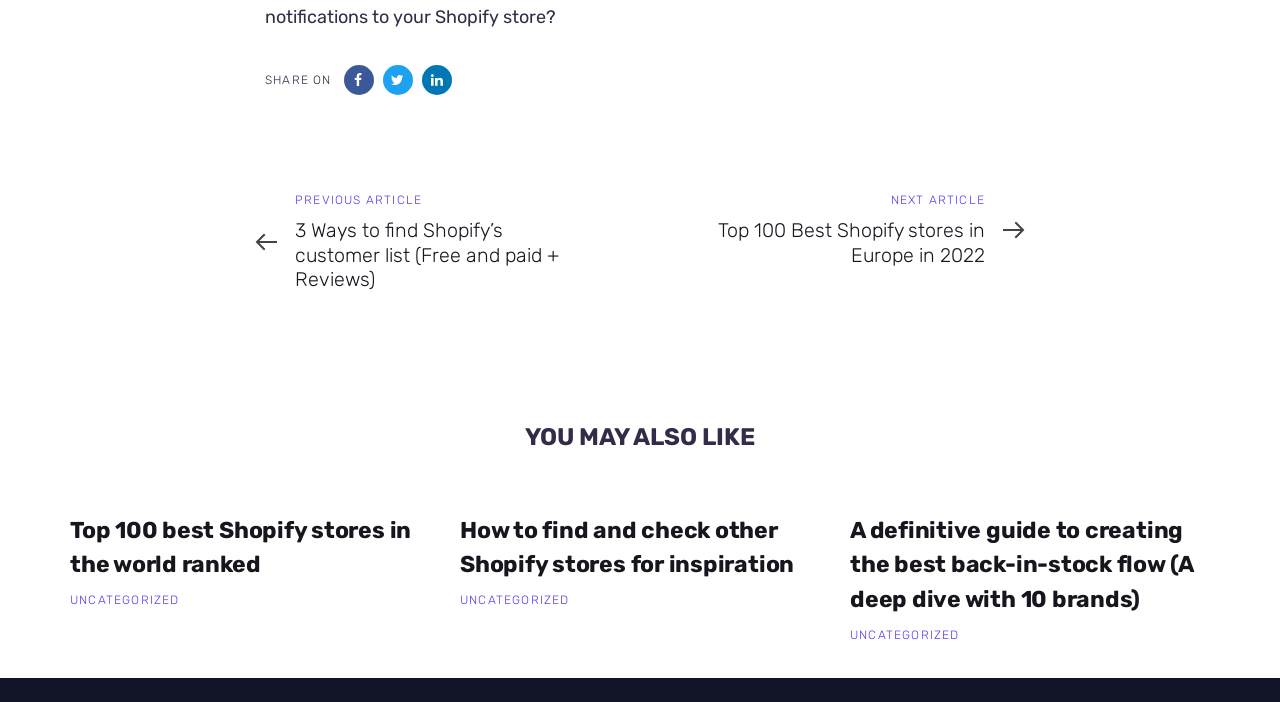How many social media sharing links are available in the footer?
Look at the screenshot and respond with a single word or phrase.

3